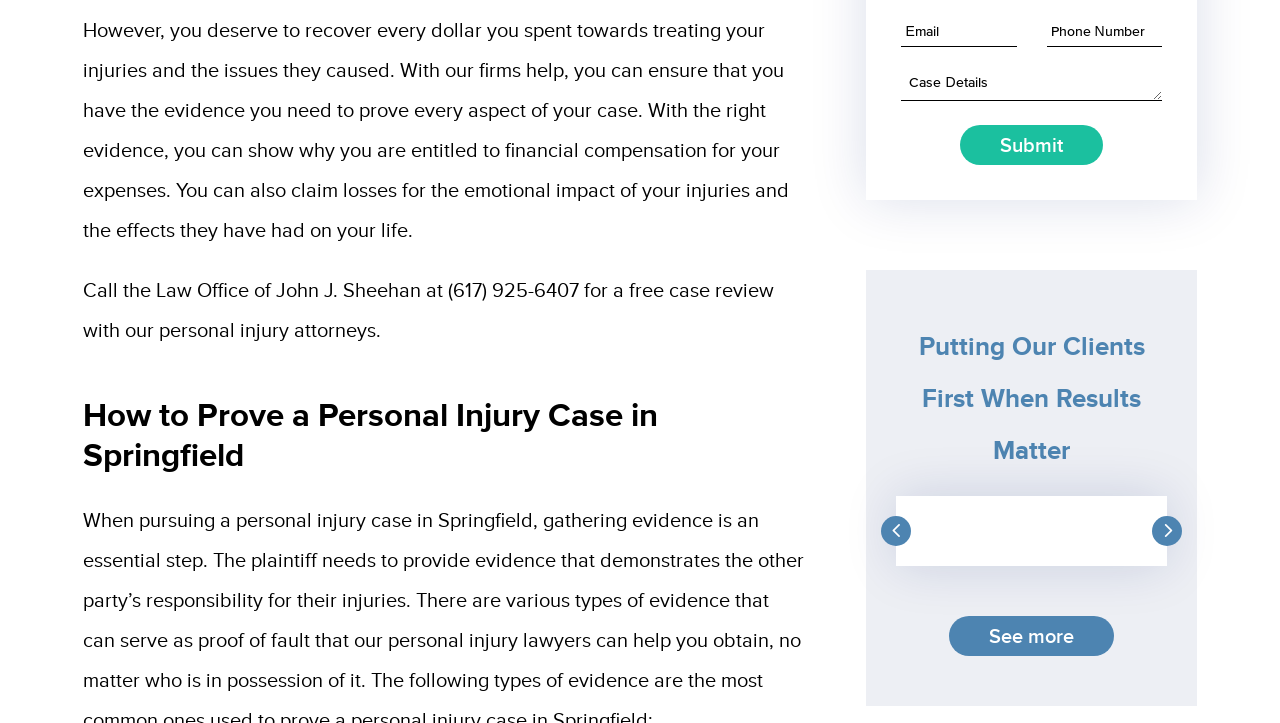Please provide the bounding box coordinate of the region that matches the element description: name="input_4" placeholder="Email". Coordinates should be in the format (top-left x, top-left y, bottom-right x, bottom-right y) and all values should be between 0 and 1.

[0.704, 0.025, 0.794, 0.066]